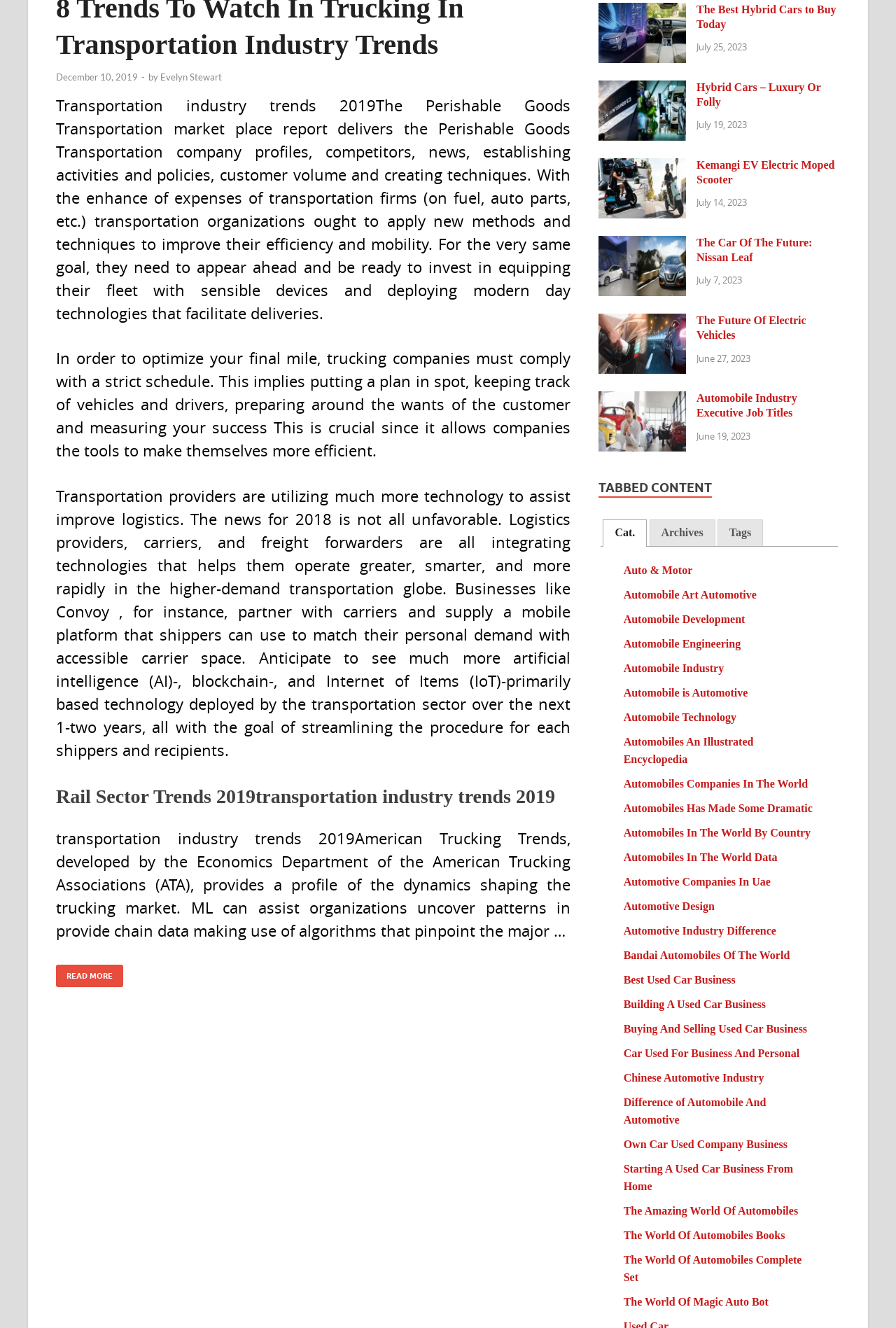What is the date of the article 'The Car Of The Future: Nissan Leaf'?
Answer the question with a detailed explanation, including all necessary information.

The date of the article 'The Car Of The Future: Nissan Leaf' can be found next to the heading, which is July 7, 2023. This date is likely the publication date of the article.